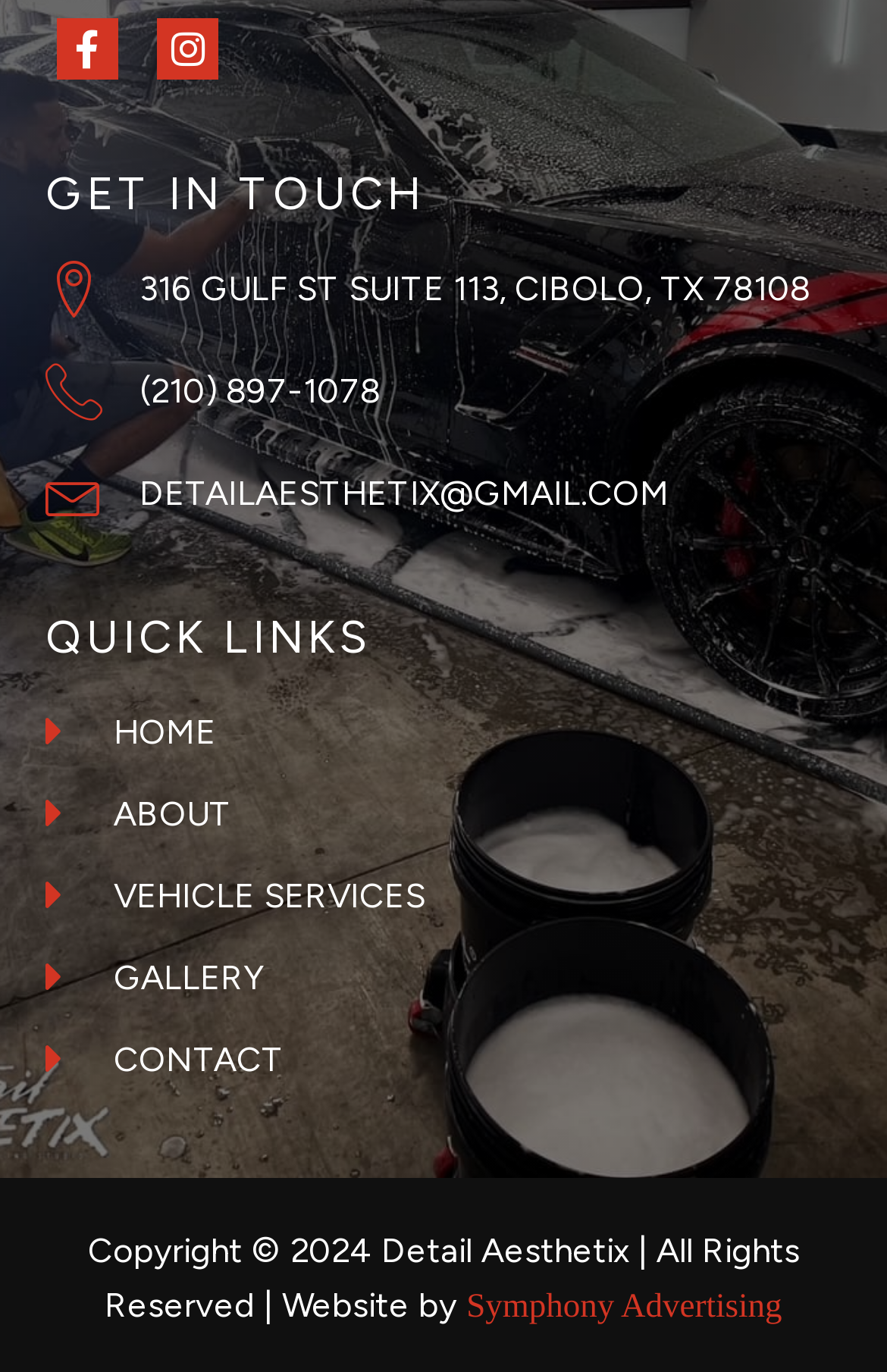Find the bounding box of the UI element described as follows: "(210) 897-1078".

[0.051, 0.265, 0.429, 0.306]